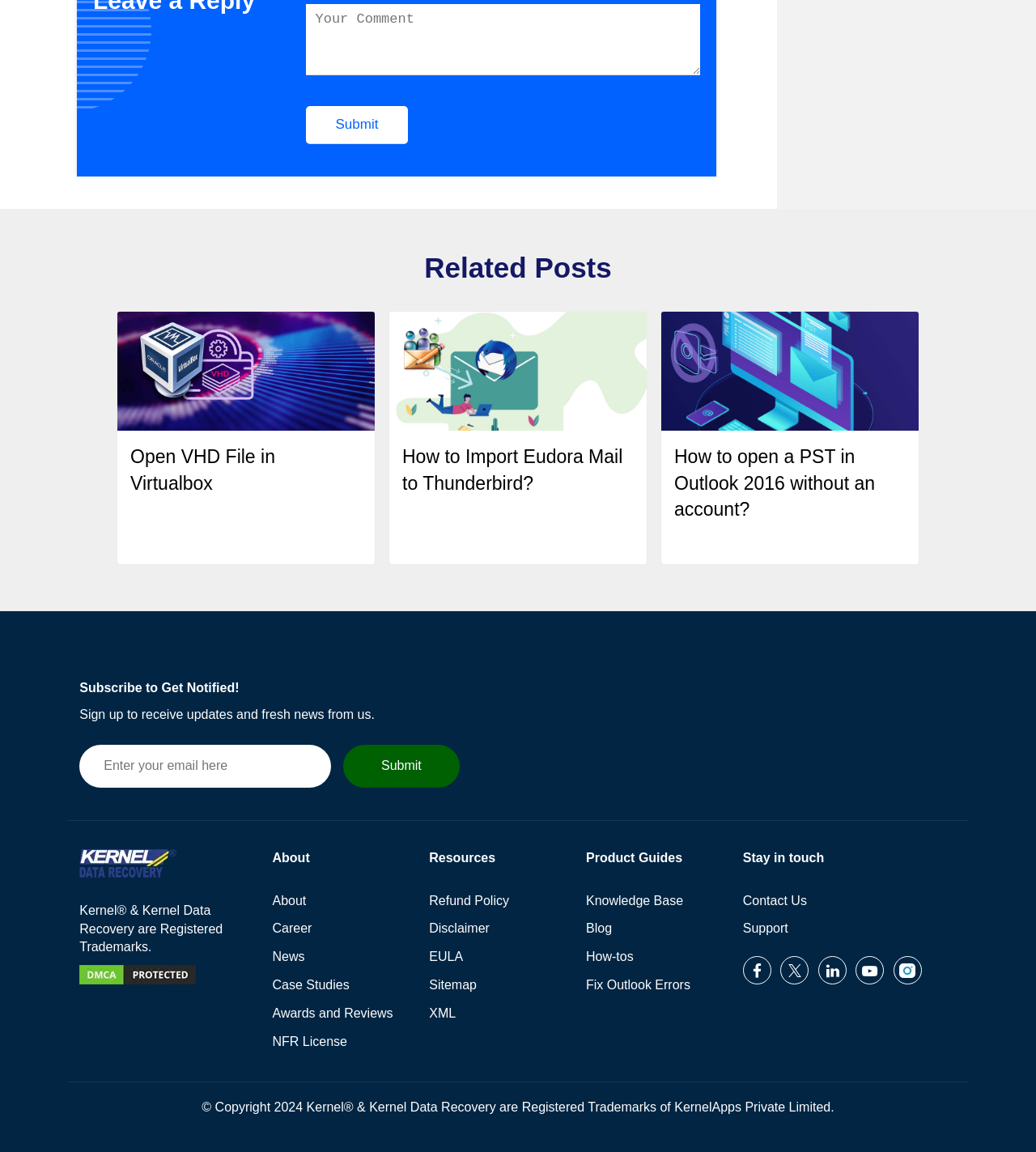Please provide a short answer using a single word or phrase for the question:
What is the topic of the link 'Open VHD File in Virtualbox'?

Virtualbox